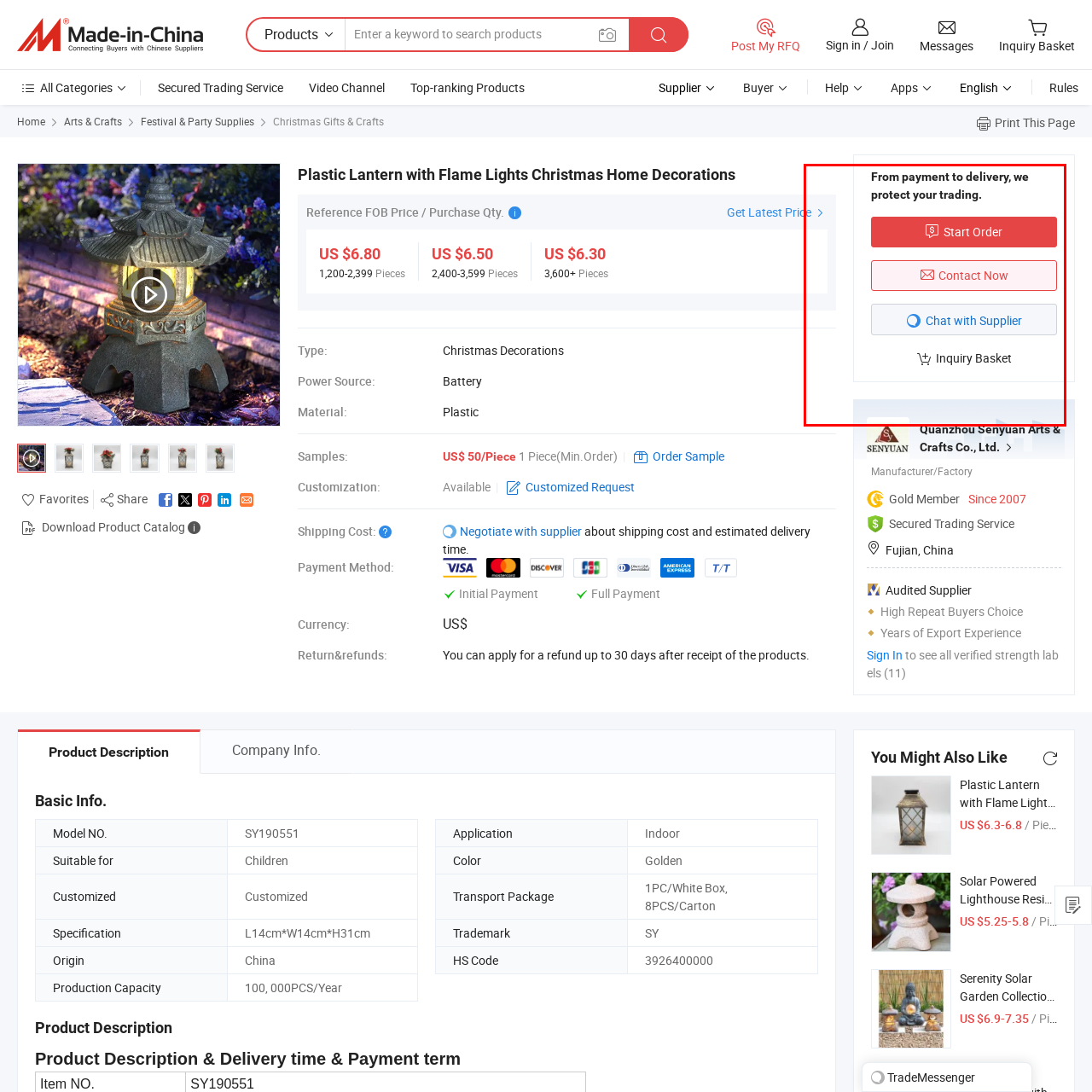Give a detailed account of the visual elements present in the image highlighted by the red border.

A vibrant and festive image showcases a collection of plastic lanterns with flame lights, designed as charming Christmas home decorations. The lanterns feature intricate details and a warm, inviting glow, ideal for enhancing holiday ambiance. The image is part of a larger presentation displaying various decorations, emphasizing their decorative appeal and suitability for festive occasions. This visual invites viewers to explore the product further, reflecting the spirit of the season while integrating practical information about its design and utility.